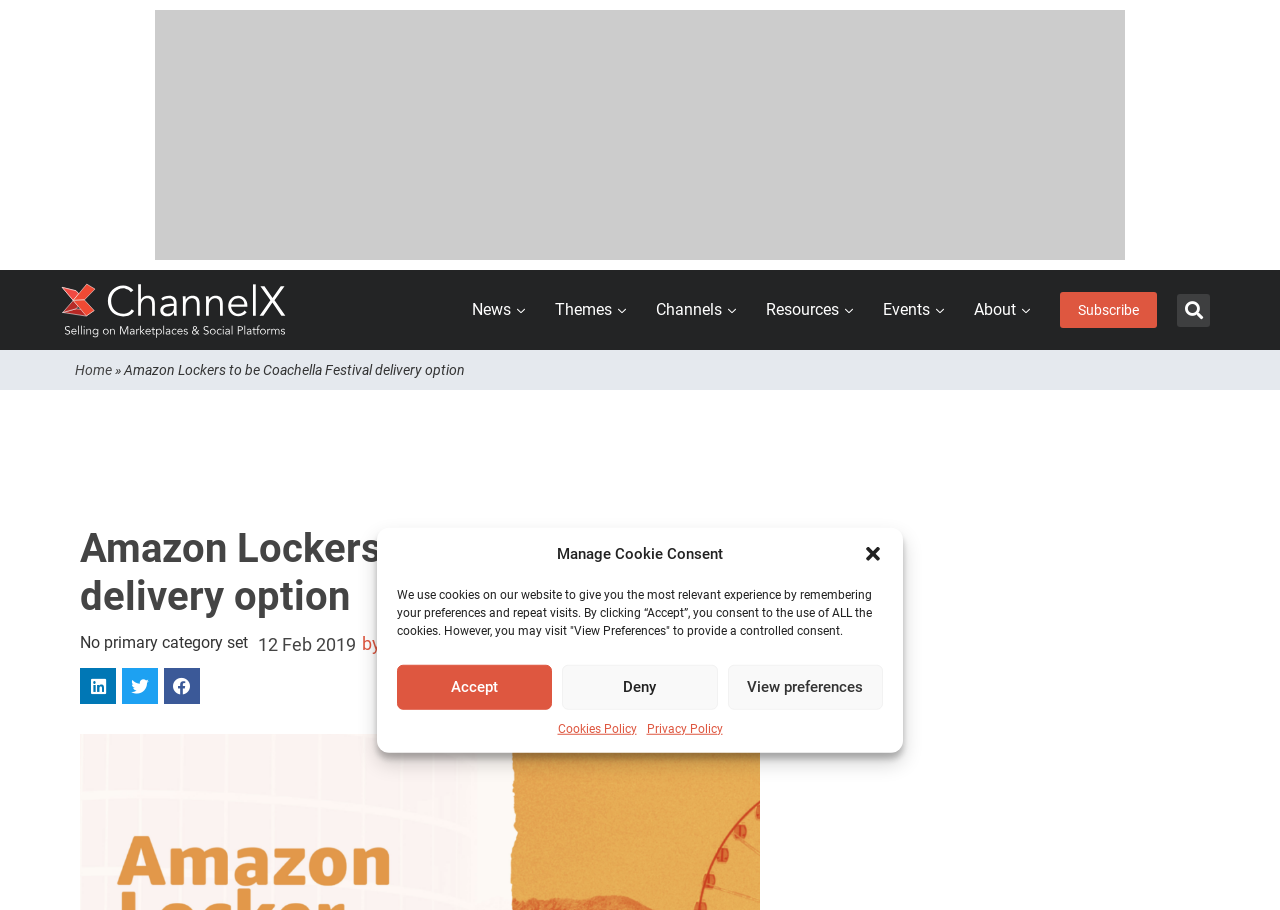Please determine the bounding box coordinates for the element with the description: "Using XDP in RHEL8".

None